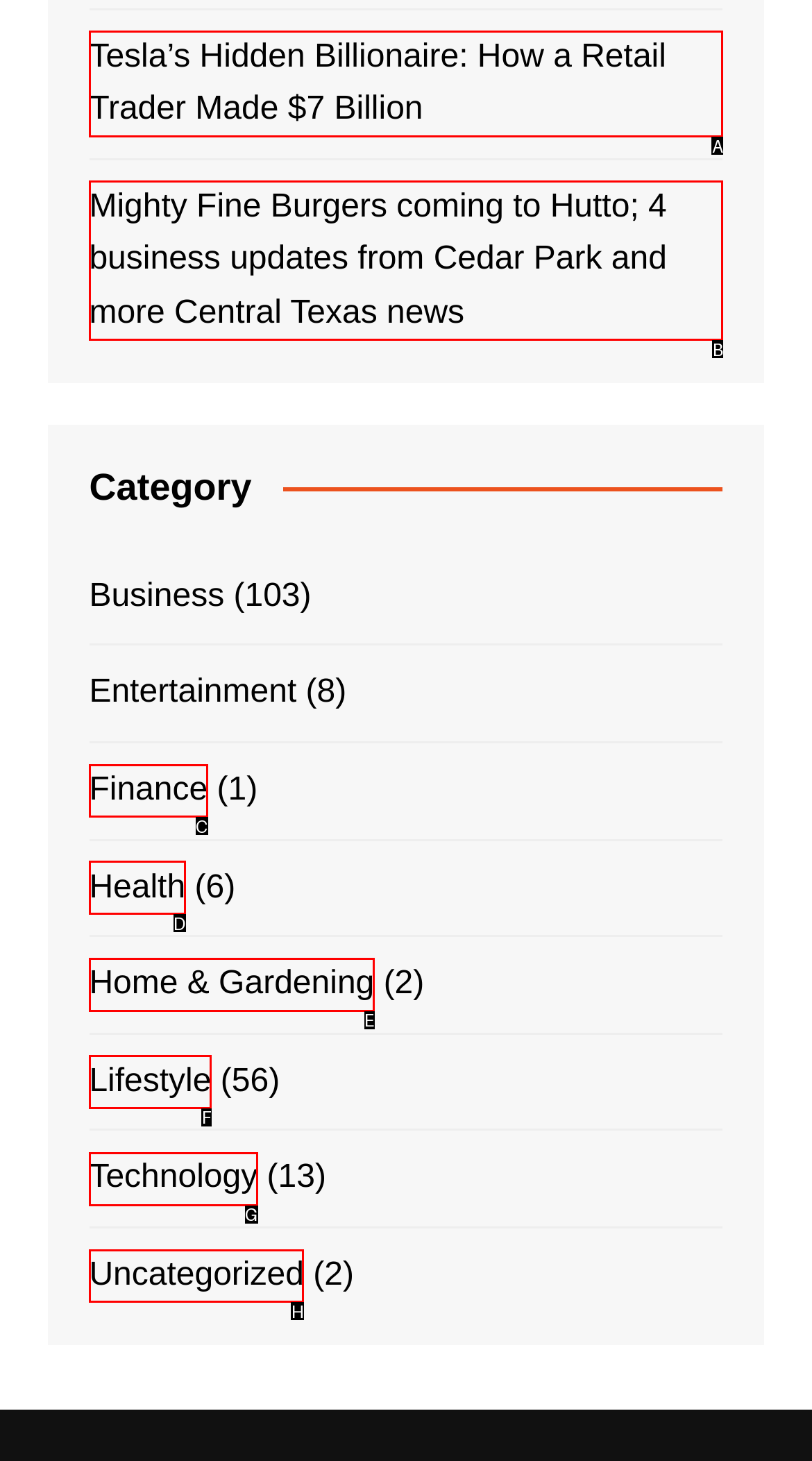Identify the UI element that best fits the description: Home & Gardening
Respond with the letter representing the correct option.

E